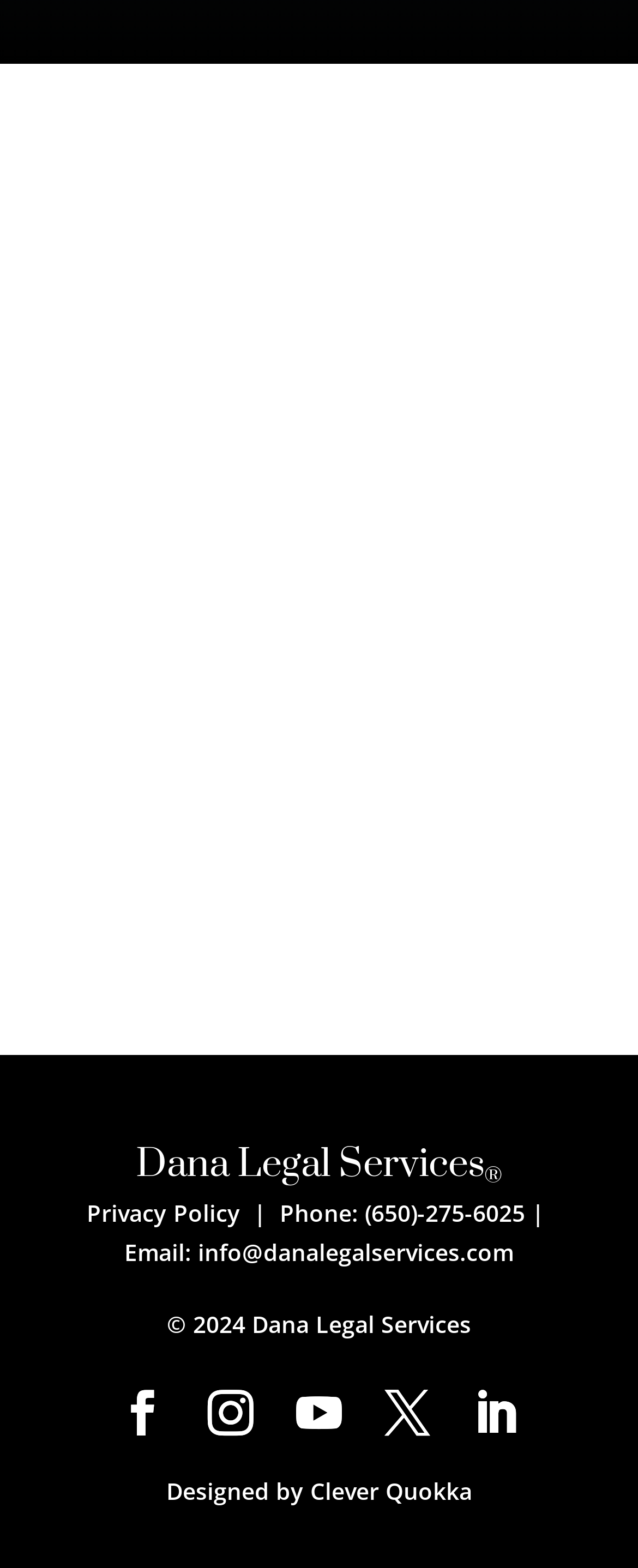Given the element description, predict the bounding box coordinates in the format (top-left x, top-left y, bottom-right x, bottom-right y), using floating point numbers between 0 and 1: Privacy Policy

[0.136, 0.764, 0.377, 0.783]